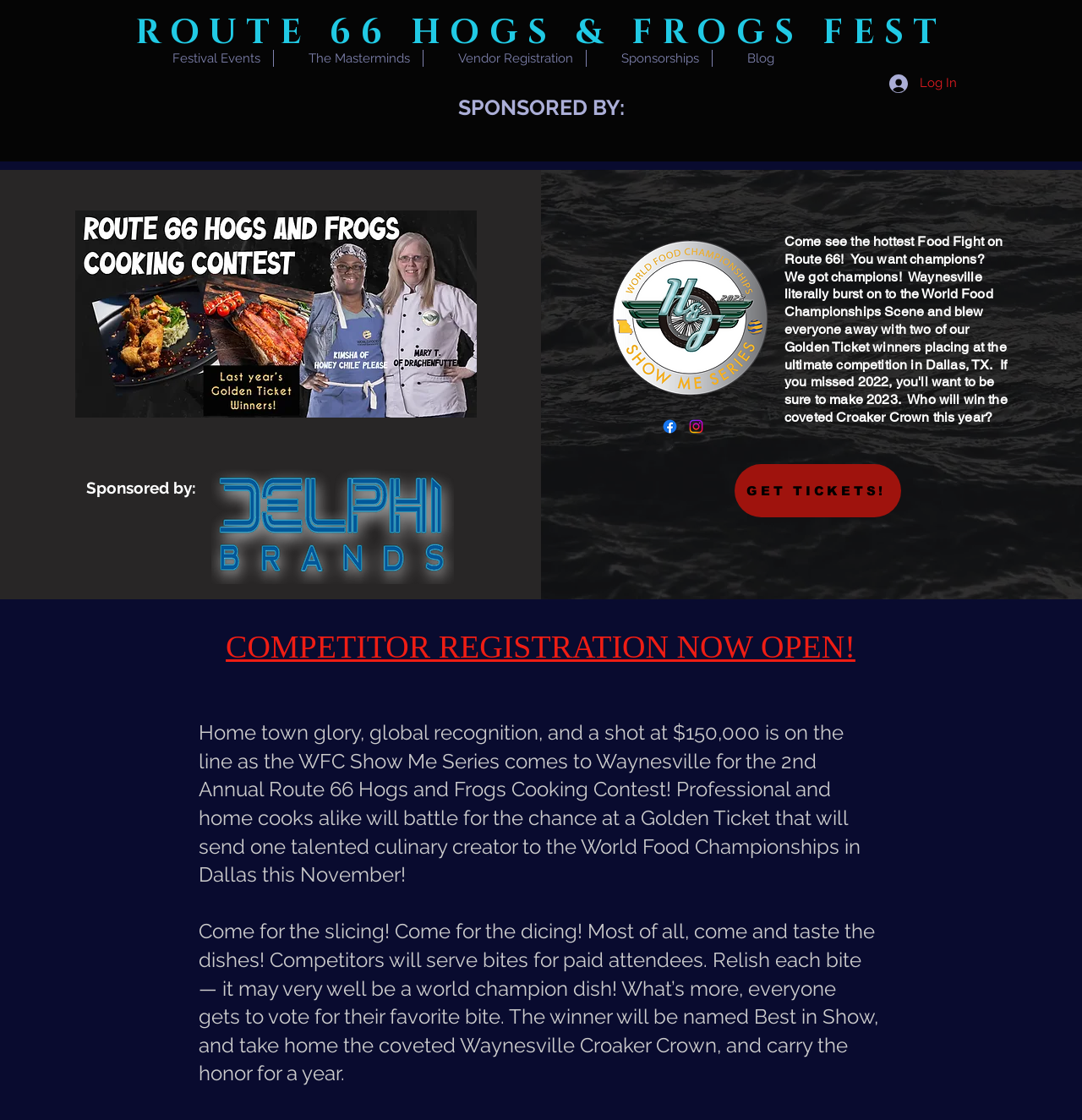Please look at the image and answer the question with a detailed explanation: What is the name of the award?

I found the answer by reading the StaticText element that mentions 'the coveted Waynesville Croaker Crown' which is located at the bottom of the webpage.